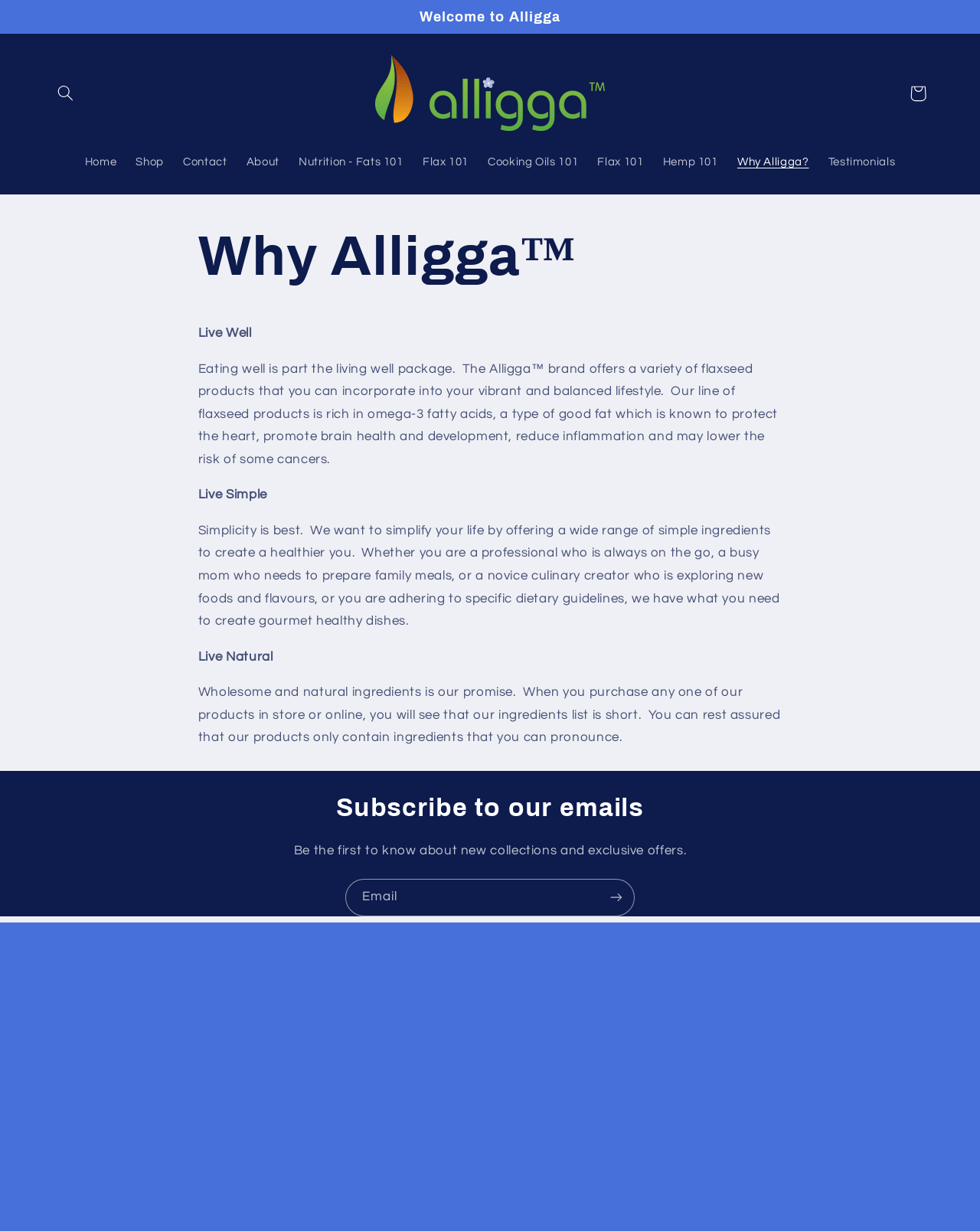Identify the bounding box coordinates of the clickable region required to complete the instruction: "Subscribe to the newsletter". The coordinates should be given as four float numbers within the range of 0 and 1, i.e., [left, top, right, bottom].

[0.611, 0.714, 0.647, 0.744]